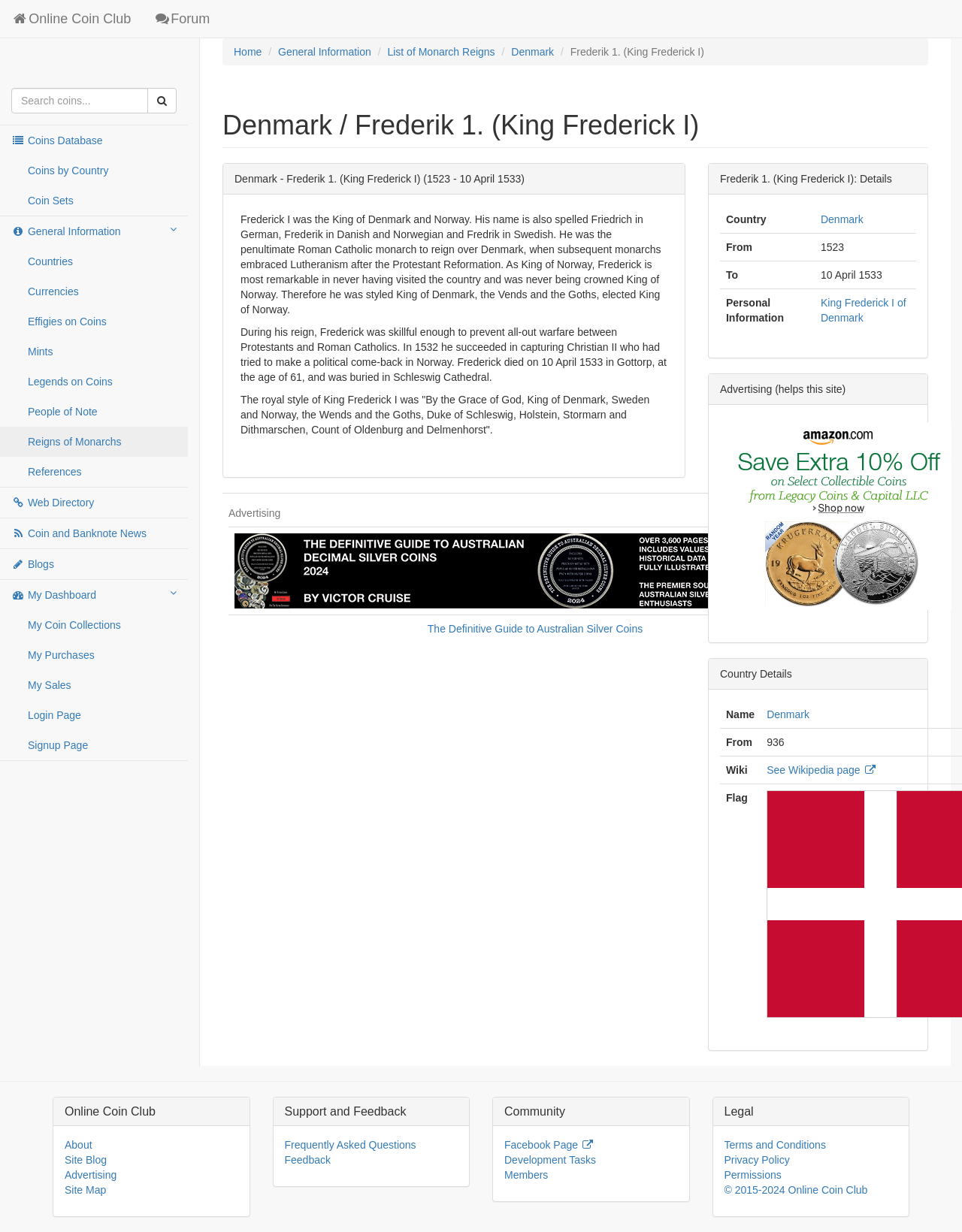Identify the bounding box coordinates of the section to be clicked to complete the task described by the following instruction: "Go to Coins Database". The coordinates should be four float numbers between 0 and 1, formatted as [left, top, right, bottom].

[0.0, 0.102, 0.195, 0.126]